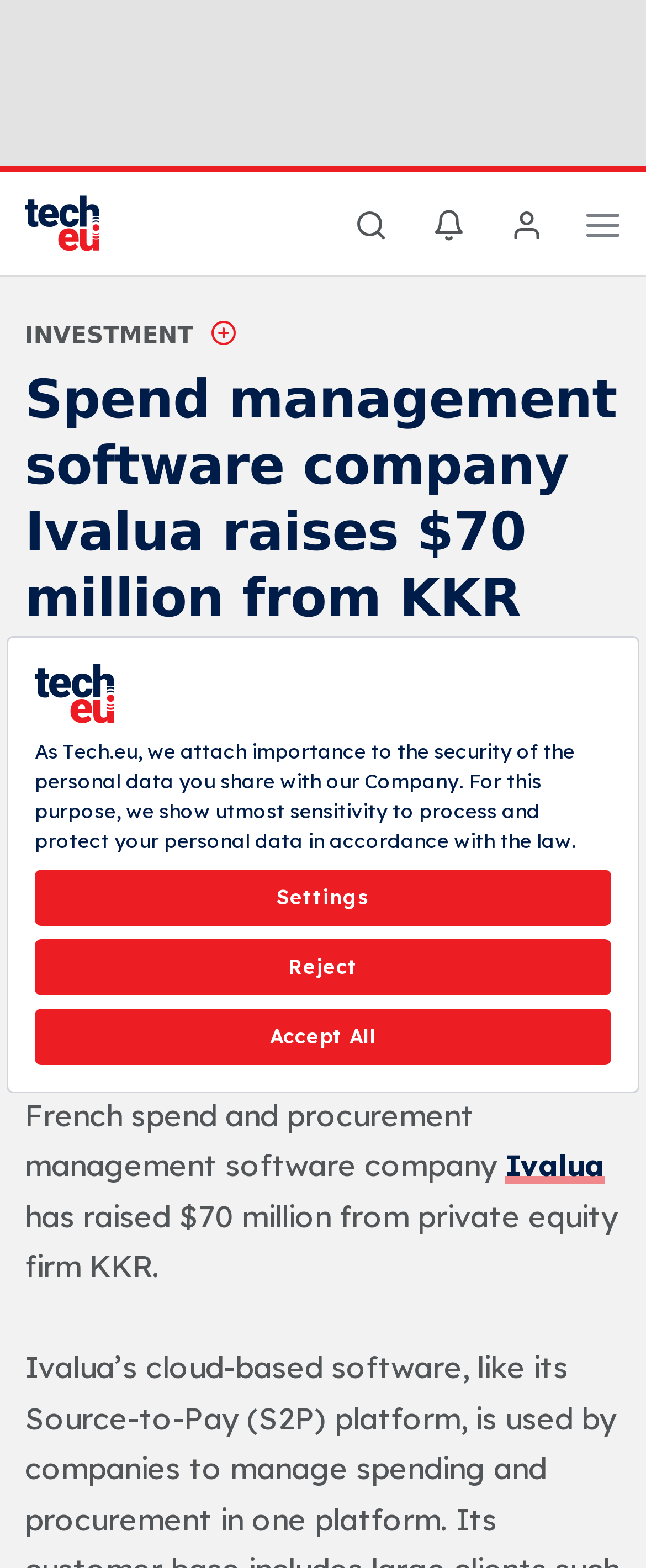Kindly determine the bounding box coordinates of the area that needs to be clicked to fulfill this instruction: "Like the article".

[0.736, 0.431, 0.787, 0.458]